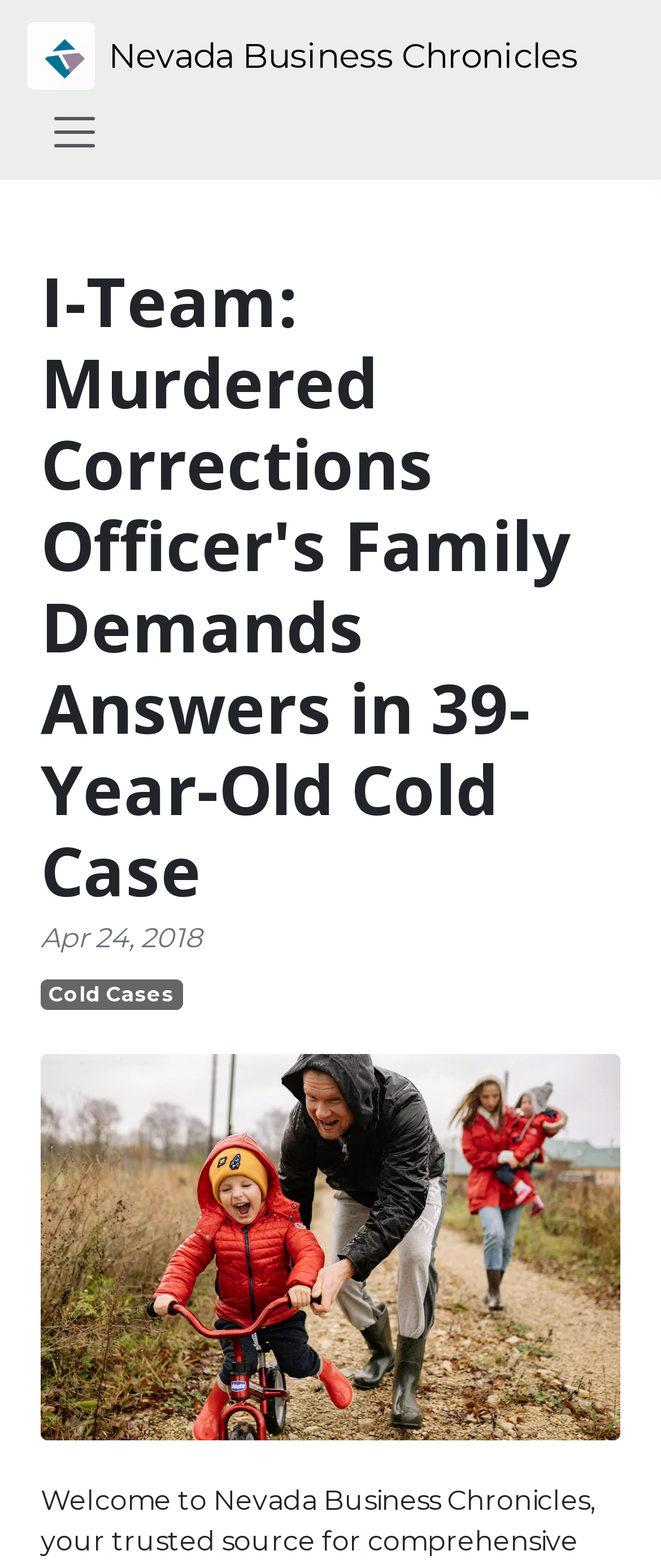What is the logo of this website?
Using the image, respond with a single word or phrase.

Nevada Business Chronicles